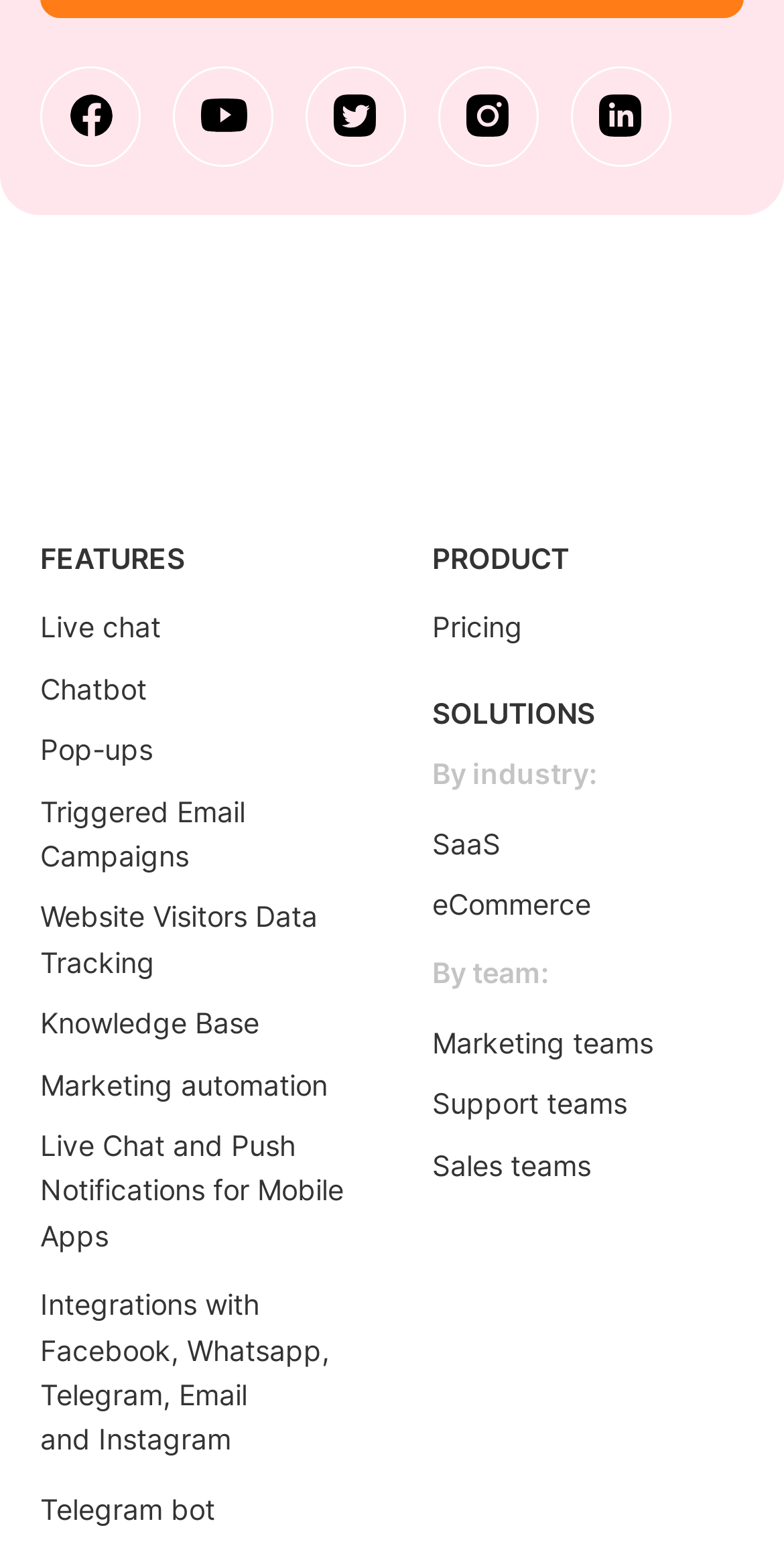What is the second solution listed by industry?
Please provide a full and detailed response to the question.

I found the section 'SOLUTIONS' and looked at the list of solutions by industry, and the second one listed is 'eCommerce'.